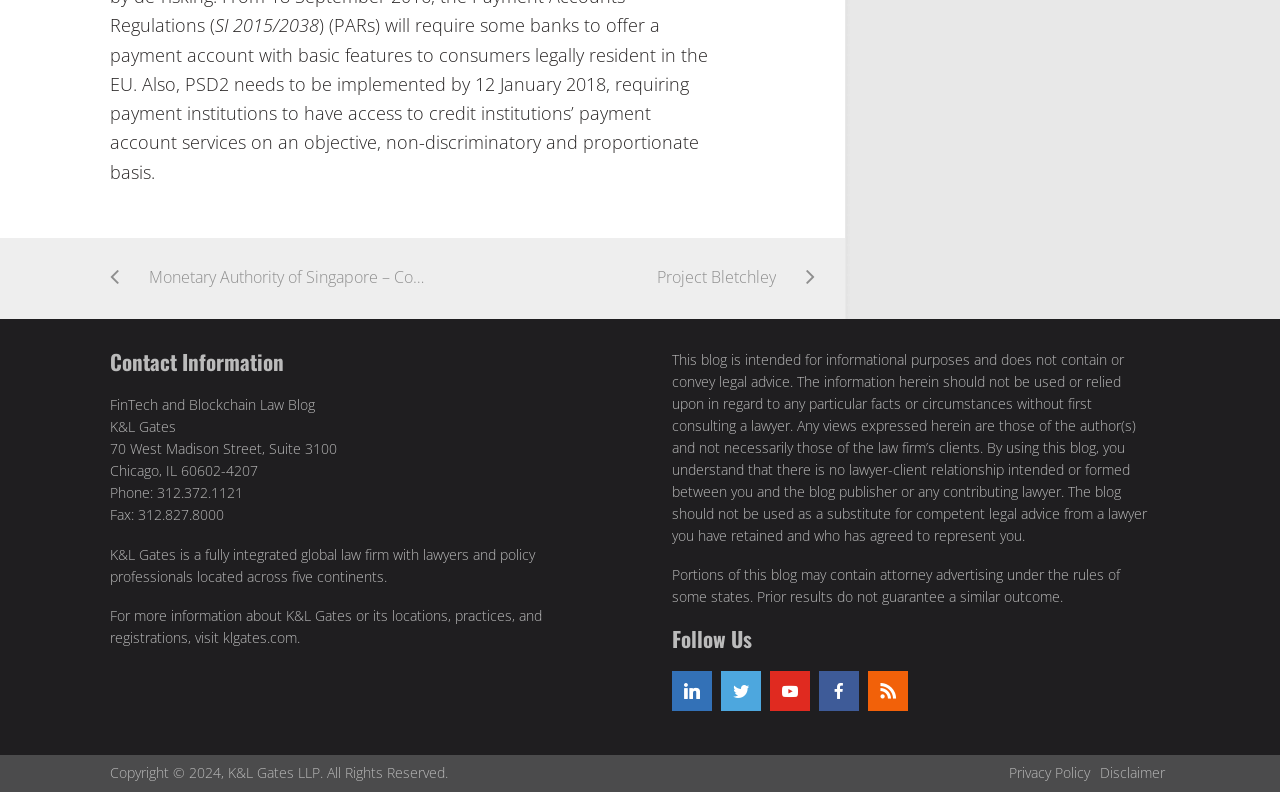Find the bounding box coordinates of the clickable region needed to perform the following instruction: "Check the Disclaimer". The coordinates should be provided as four float numbers between 0 and 1, i.e., [left, top, right, bottom].

[0.859, 0.963, 0.91, 0.987]